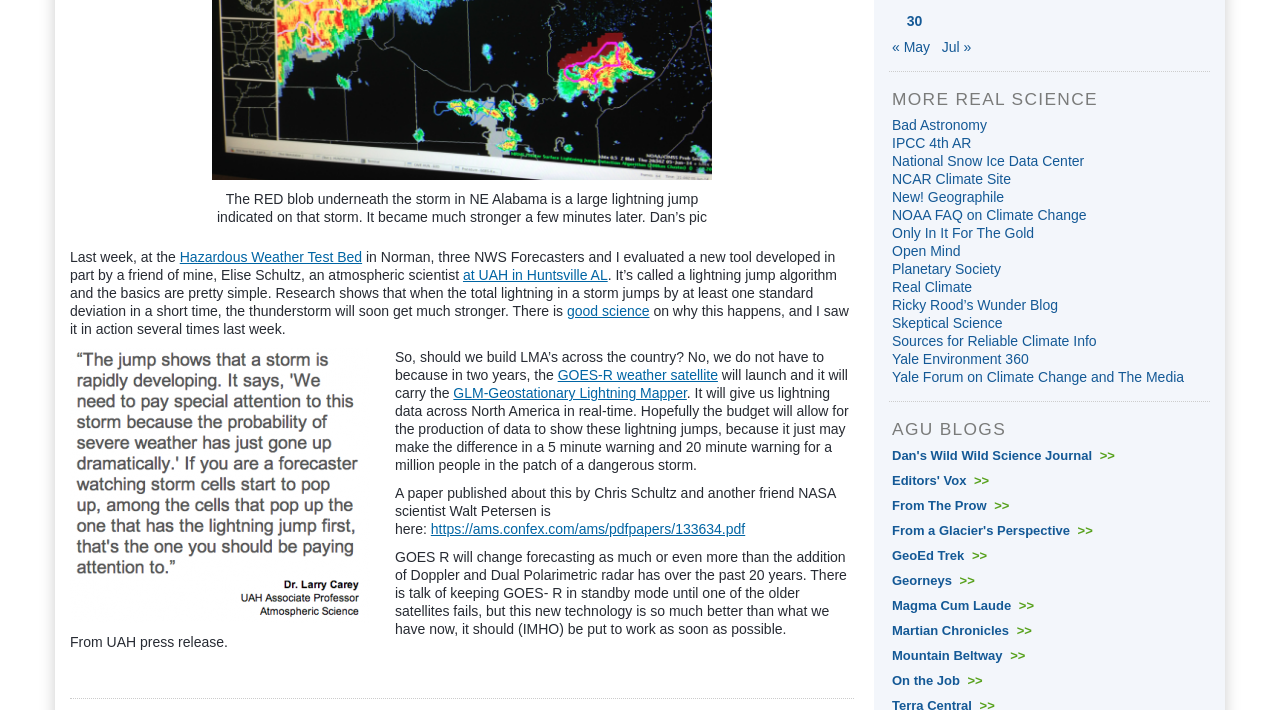Please look at the image and answer the question with a detailed explanation: What is the topic of the blog post?

The topic of the blog post can be determined by reading the text content of the webpage. The first sentence of the blog post mentions 'The RED blob underneath the storm in NE Alabama is a large lightning jump indicated on that storm.' This indicates that the blog post is discussing a topic related to lightning jumps, which is further explained in the subsequent paragraphs.